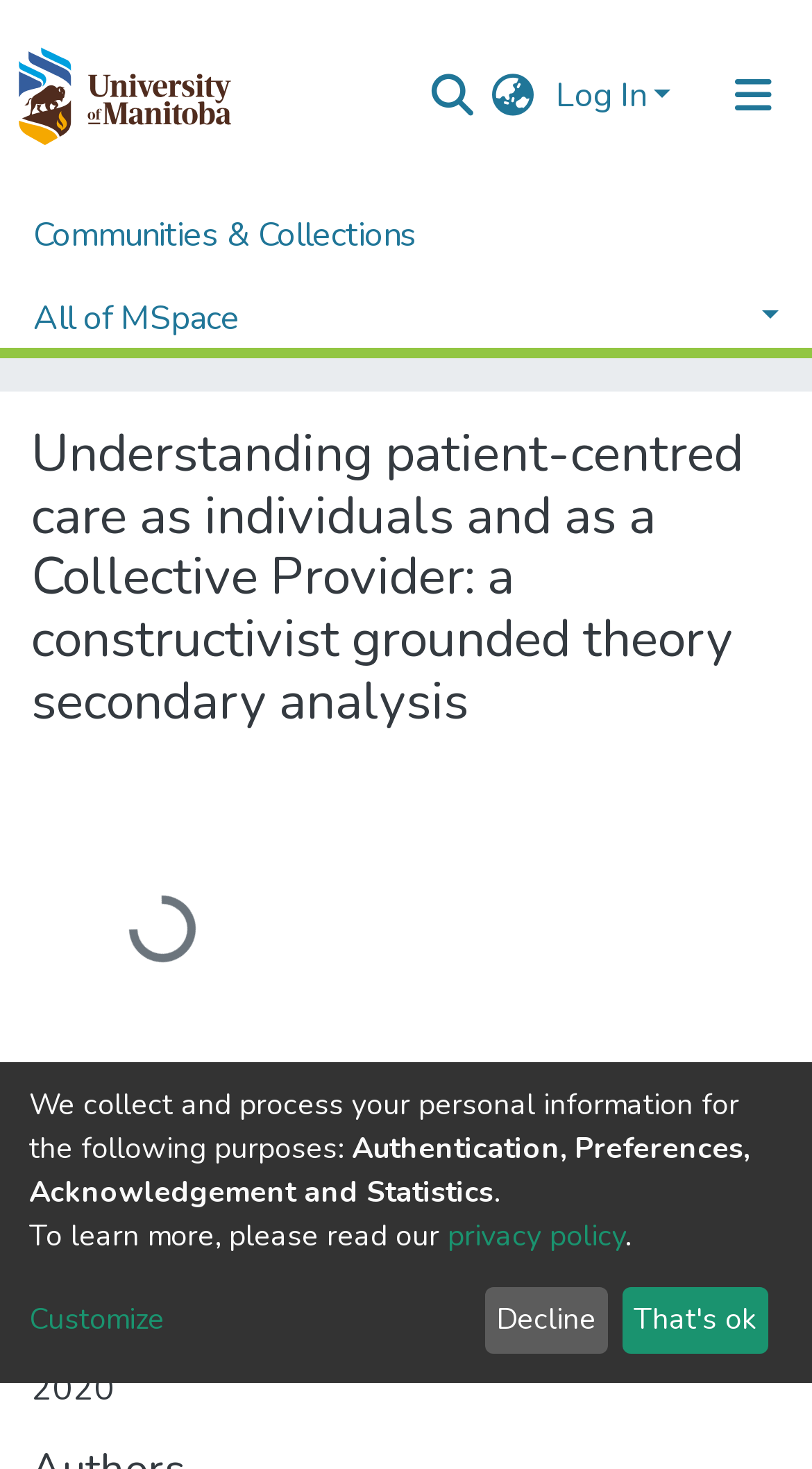Please identify the bounding box coordinates of the element that needs to be clicked to perform the following instruction: "Toggle navigation".

[0.856, 0.037, 1.0, 0.094]